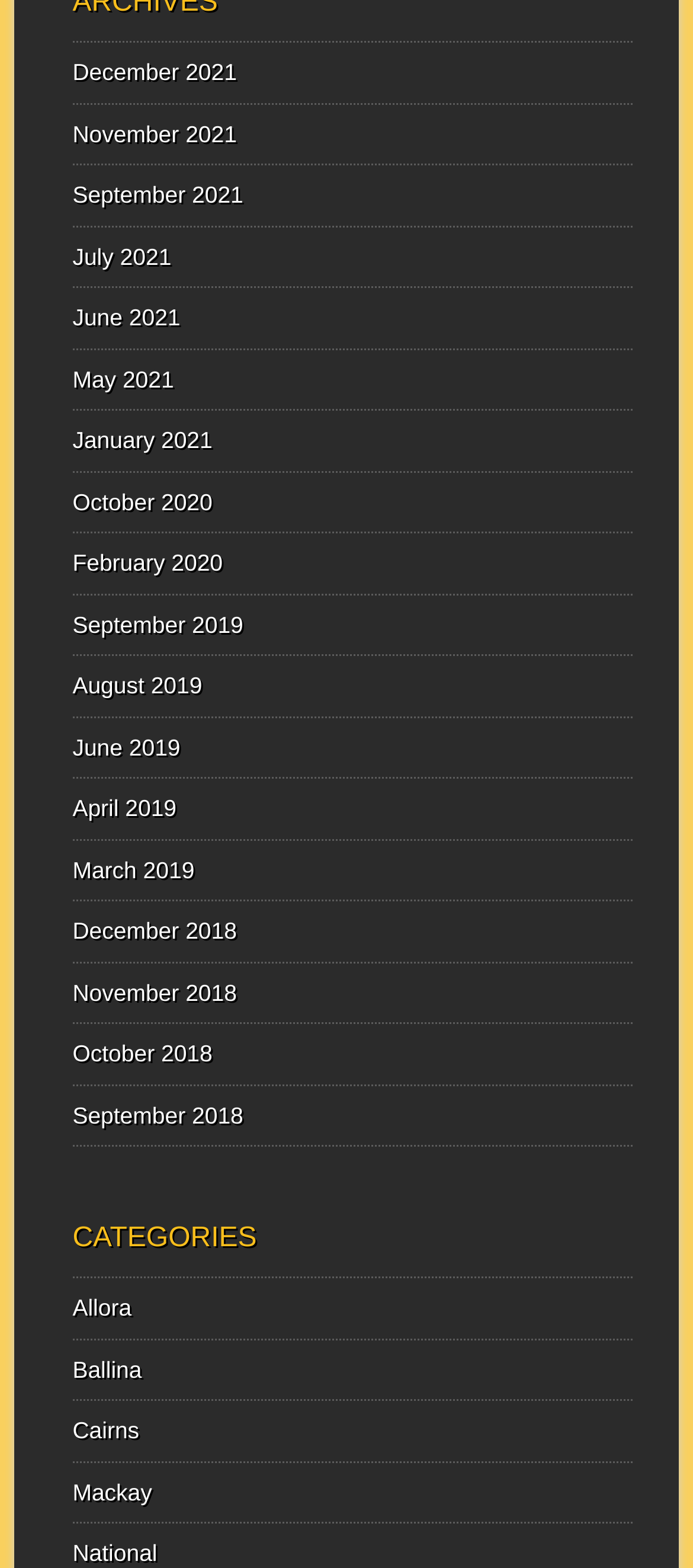Find the bounding box coordinates for the UI element whose description is: "July 2021". The coordinates should be four float numbers between 0 and 1, in the format [left, top, right, bottom].

[0.105, 0.155, 0.247, 0.172]